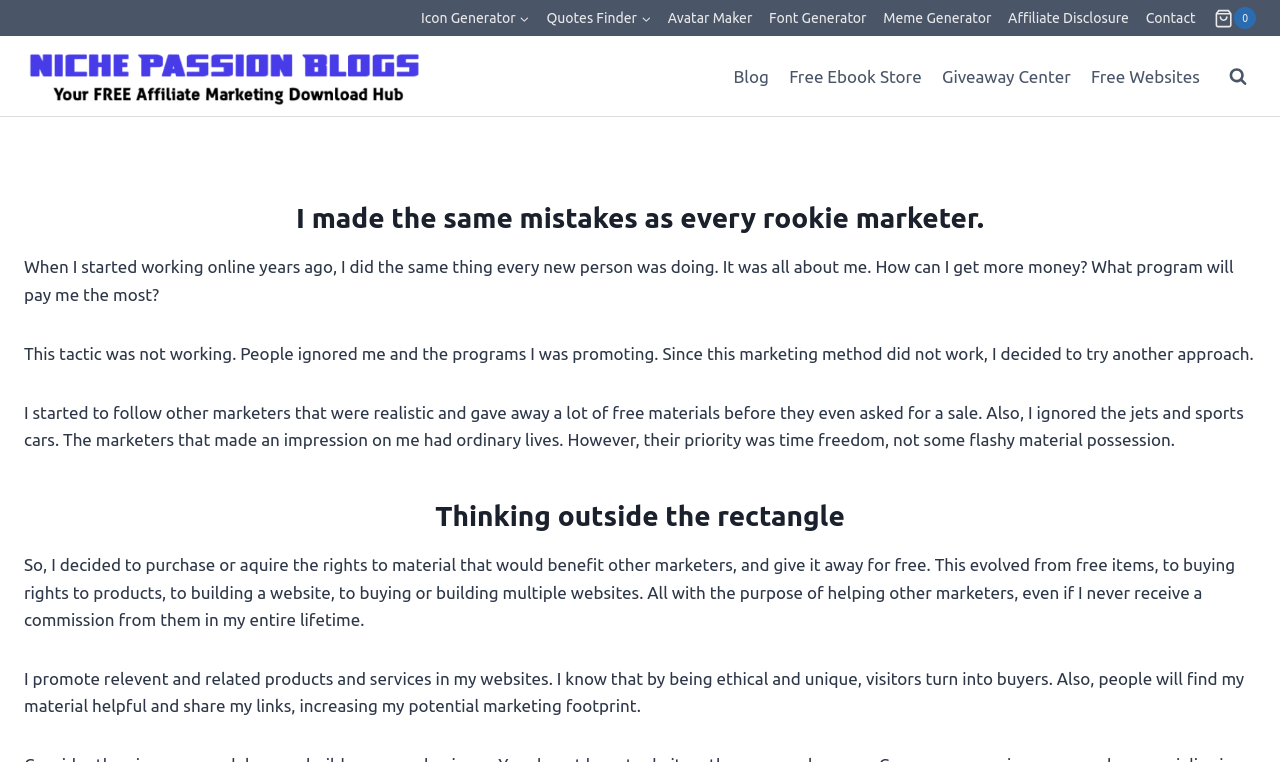Examine the image carefully and respond to the question with a detailed answer: 
What type of material does the author give away for free?

The author gives away relevant and related products and services for free, as stated in the text 'So, I decided to purchase or acquire the rights to material that would benefit other marketers, and give it away for free.' This is part of their marketing strategy to help other marketers and build trust with their audience.